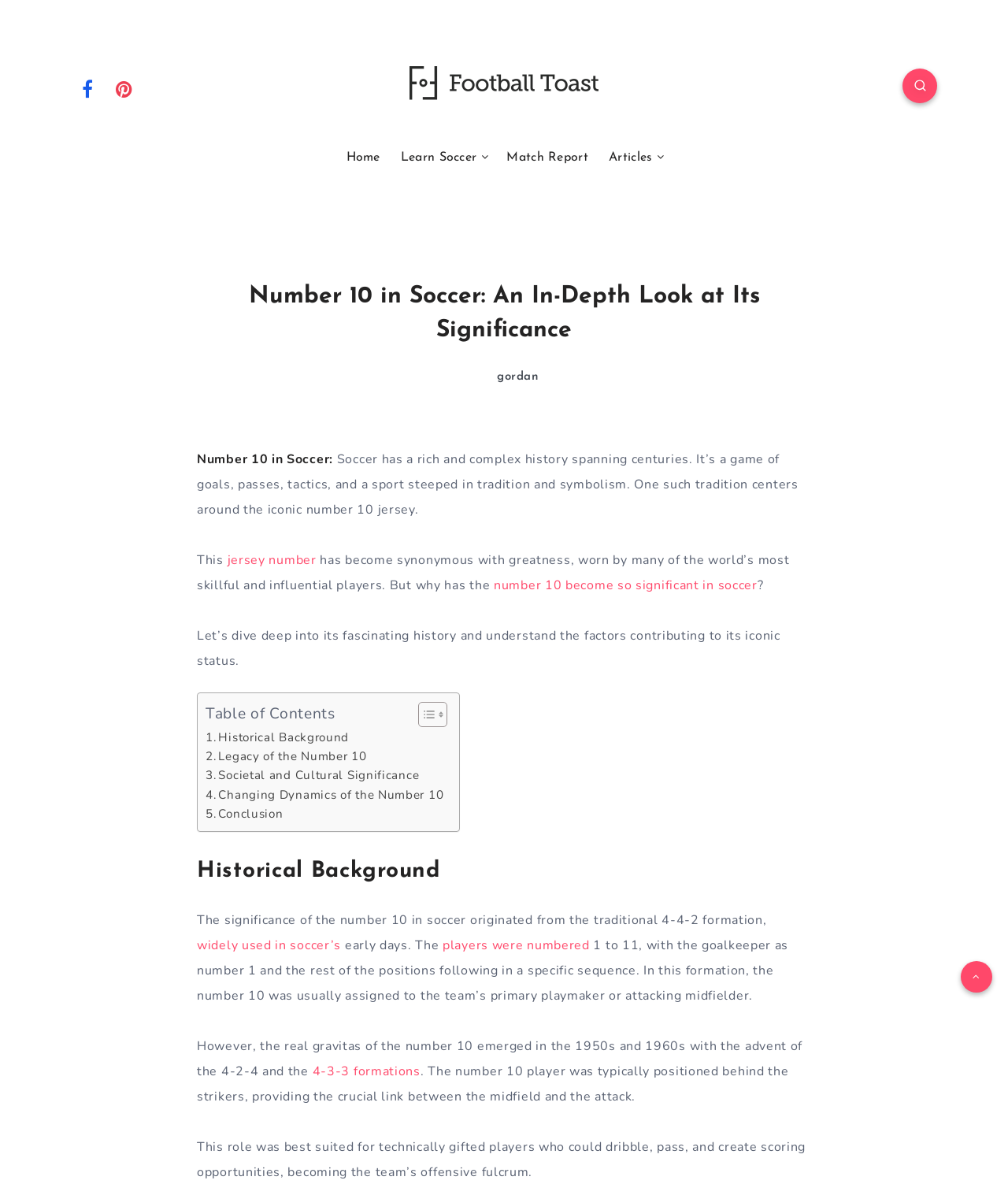Answer the question with a single word or phrase: 
What is the title of the first section in the Table of Contents?

Historical Background